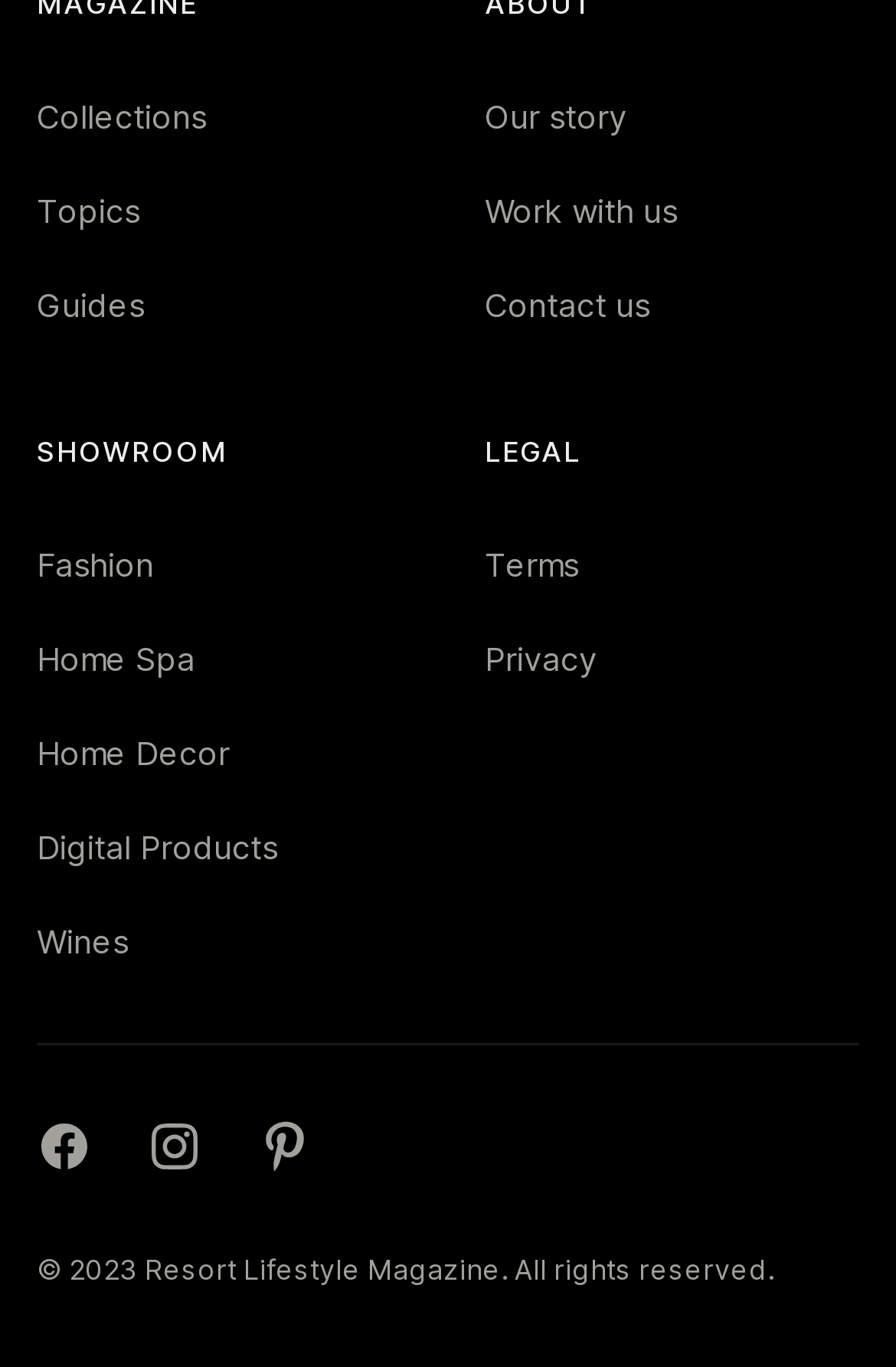Could you find the bounding box coordinates of the clickable area to complete this instruction: "Browse collections"?

[0.041, 0.07, 0.231, 0.099]